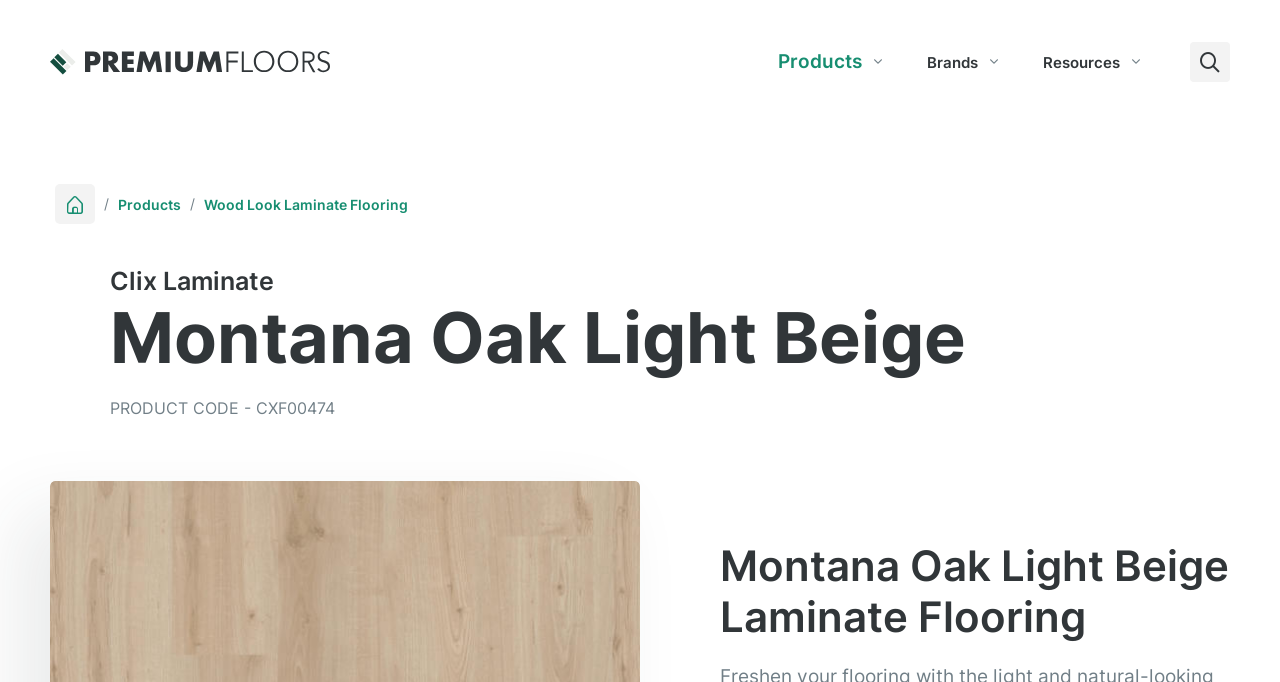Please determine the bounding box coordinates of the area that needs to be clicked to complete this task: 'search for products'. The coordinates must be four float numbers between 0 and 1, formatted as [left, top, right, bottom].

[0.93, 0.062, 0.961, 0.12]